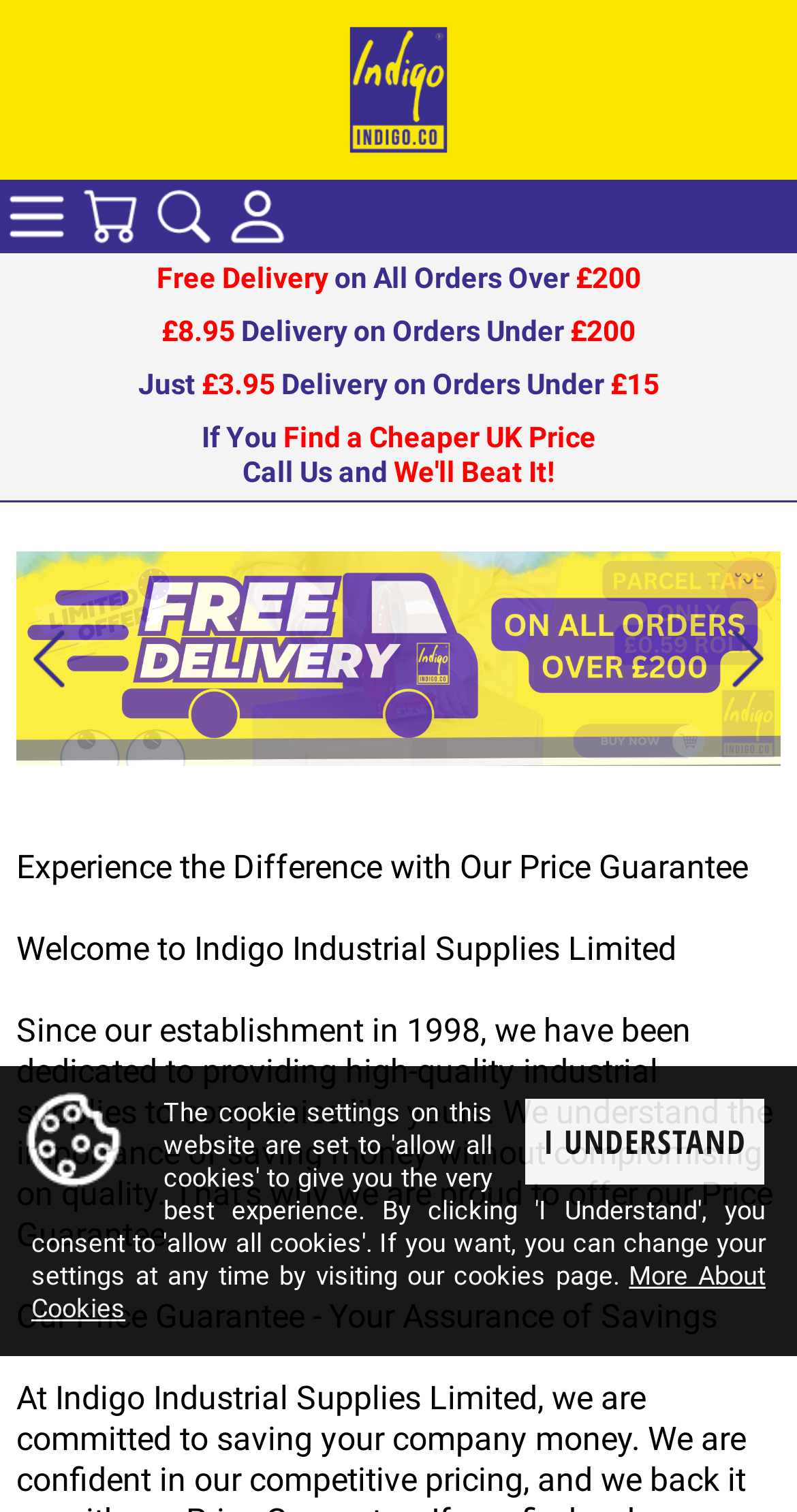What is the price of delivery on orders under £200?
Based on the image, give a one-word or short phrase answer.

£8.95